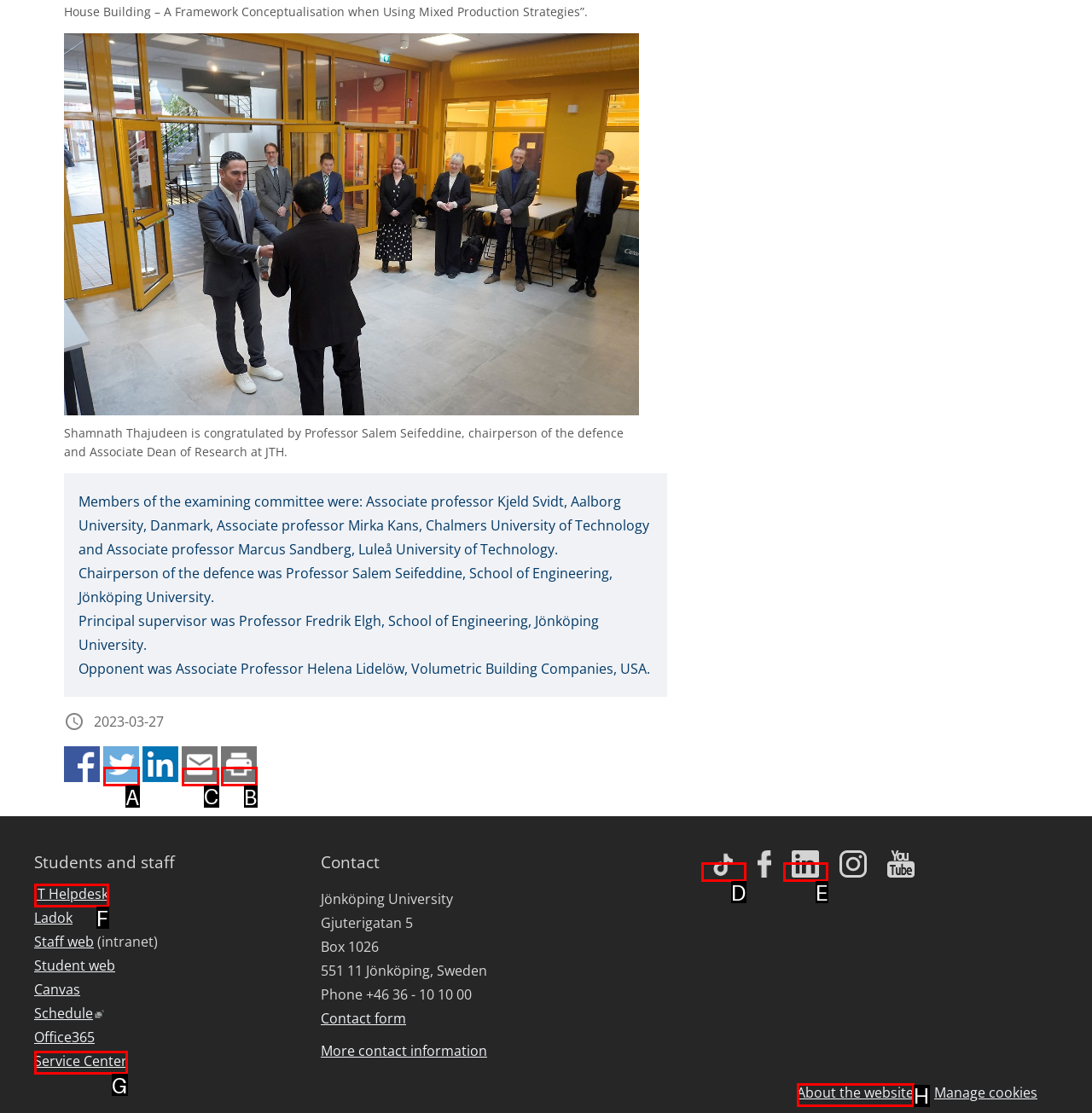To complete the task: Contact us through mail, which option should I click? Answer with the appropriate letter from the provided choices.

C